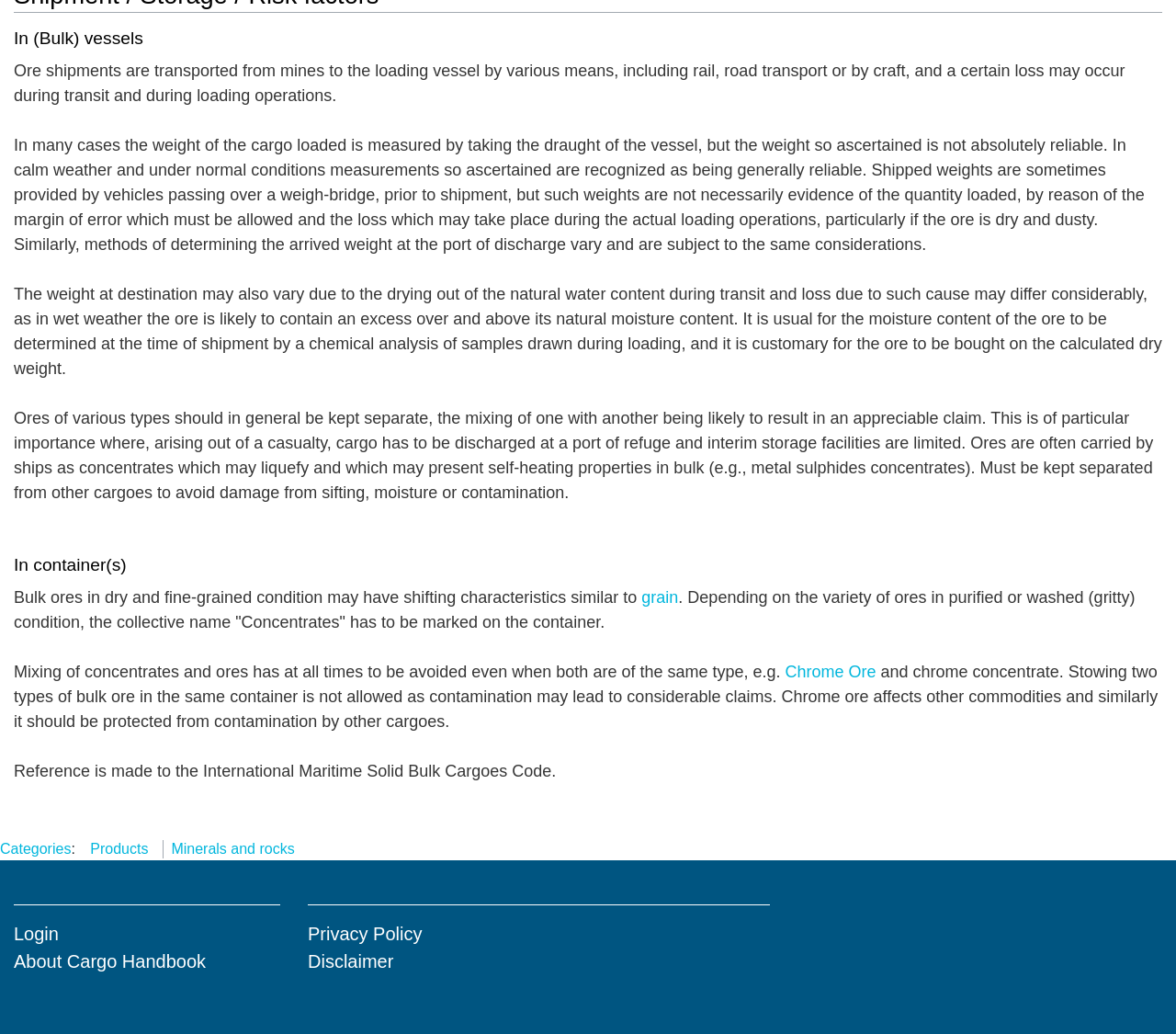Predict the bounding box of the UI element based on the description: "About Cargo Handbook". The coordinates should be four float numbers between 0 and 1, formatted as [left, top, right, bottom].

[0.012, 0.92, 0.175, 0.94]